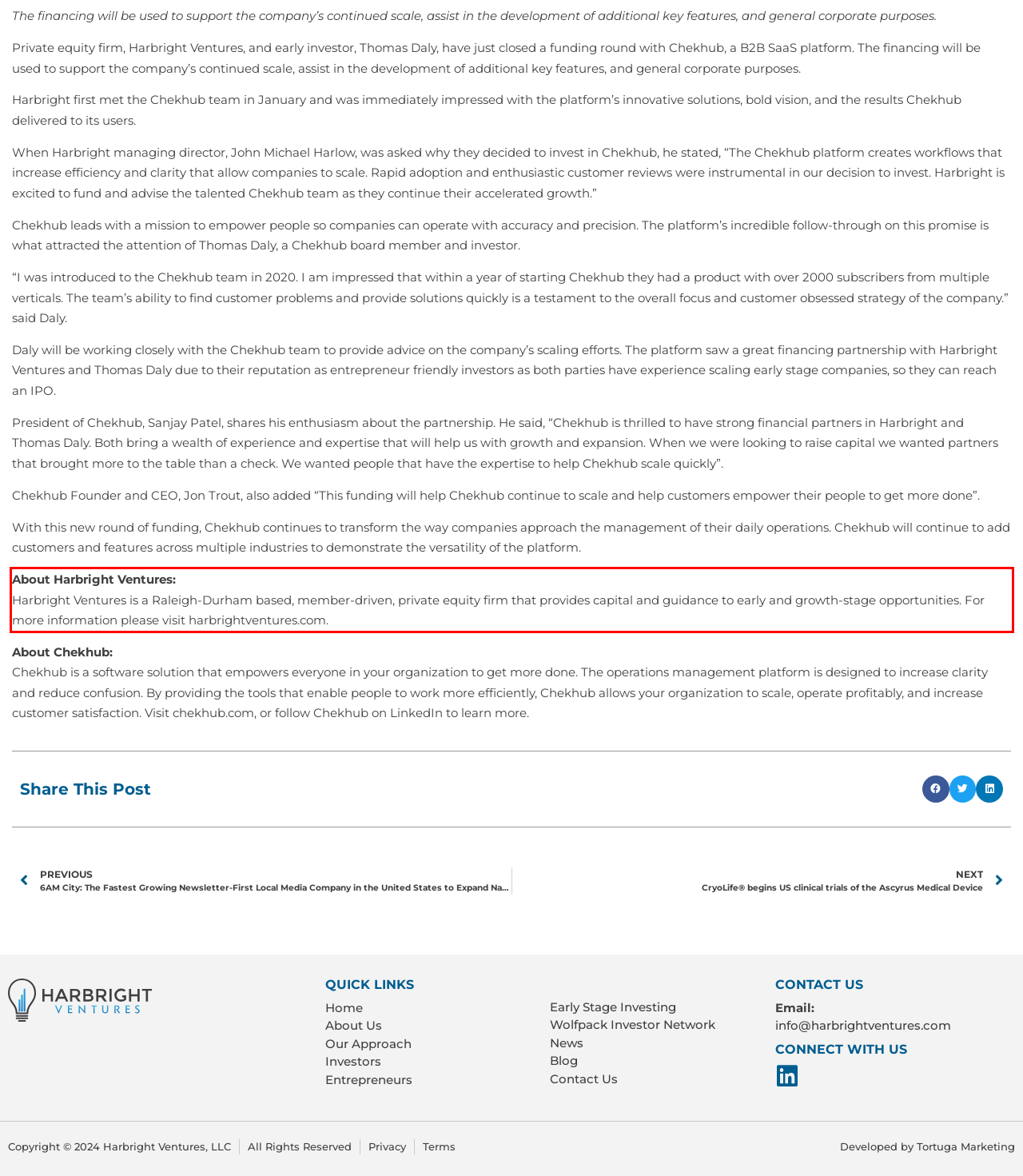Within the screenshot of the webpage, there is a red rectangle. Please recognize and generate the text content inside this red bounding box.

About Harbright Ventures: Harbright Ventures is a Raleigh-Durham based, member-driven, private equity firm that provides capital and guidance to early and growth-stage opportunities. For more information please visit harbrightventures.com.